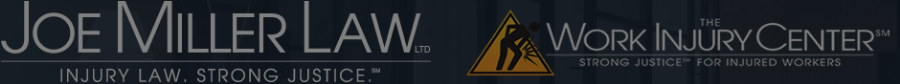Use a single word or phrase to answer the question:
What kind of law does Joe Miller Law, Ltd. specialize in?

Personal injury law